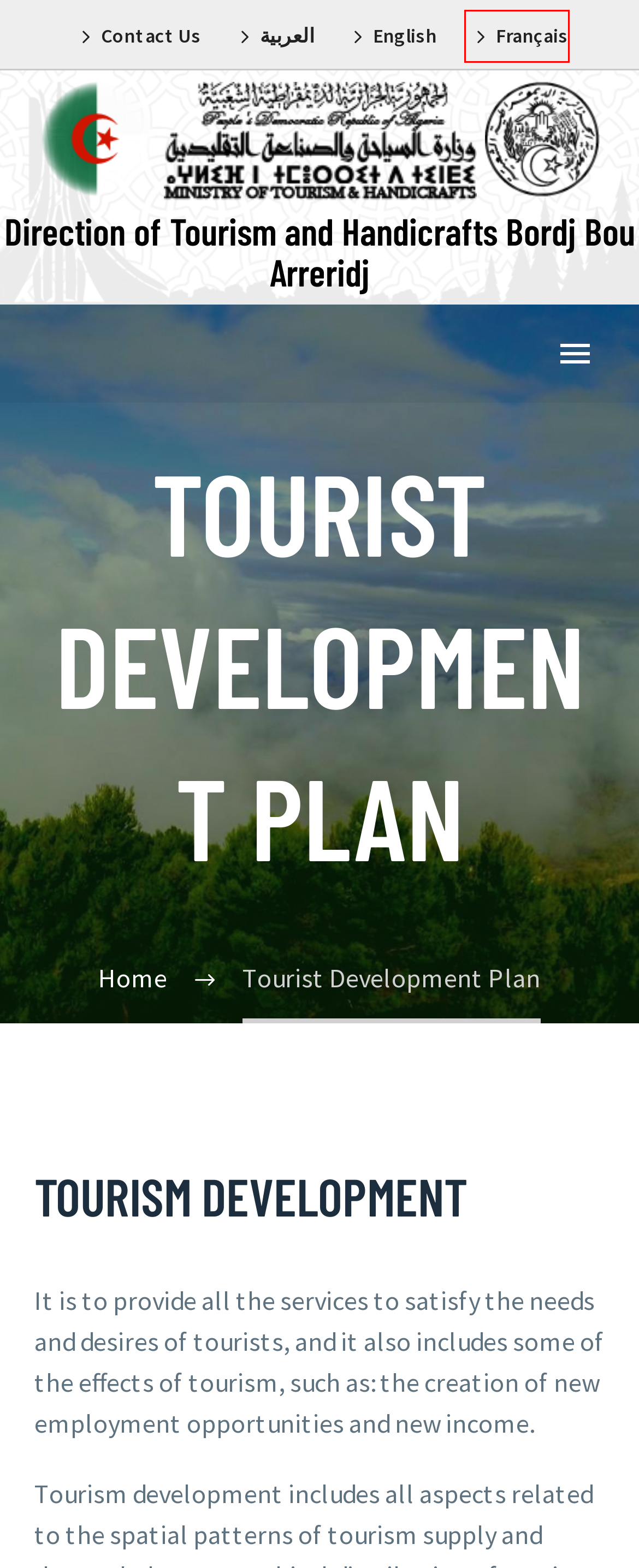You are looking at a screenshot of a webpage with a red bounding box around an element. Determine the best matching webpage description for the new webpage resulting from clicking the element in the red bounding box. Here are the descriptions:
A. Download - Direction of Tourism and Handicrafts Bordj Bou Arreridj
B. Home - Direction of Tourism and Handicrafts Bordj Bou Arreridj
C. مخطط التهيئة السياحية - مديرية السياحة والصناعة التقليدية برج بوعريريج
D. Craftsman's Guide - Direction of Tourism and Handicrafts Bordj Bou Arreridj
E. Accueil - Direction of Tourism and Handicrafts Bordj Bou Arreridj
F. Our Craftsmanship - Direction of Tourism and Handicrafts Bordj Bou Arreridj
G. Plan d’Aménagement Touristique - Direction du Tourisme et de l'Artisanat Bordj Bou Arreridj
H. Contact Us - Direction of Tourism and Handicrafts Bordj Bou Arreridj

G